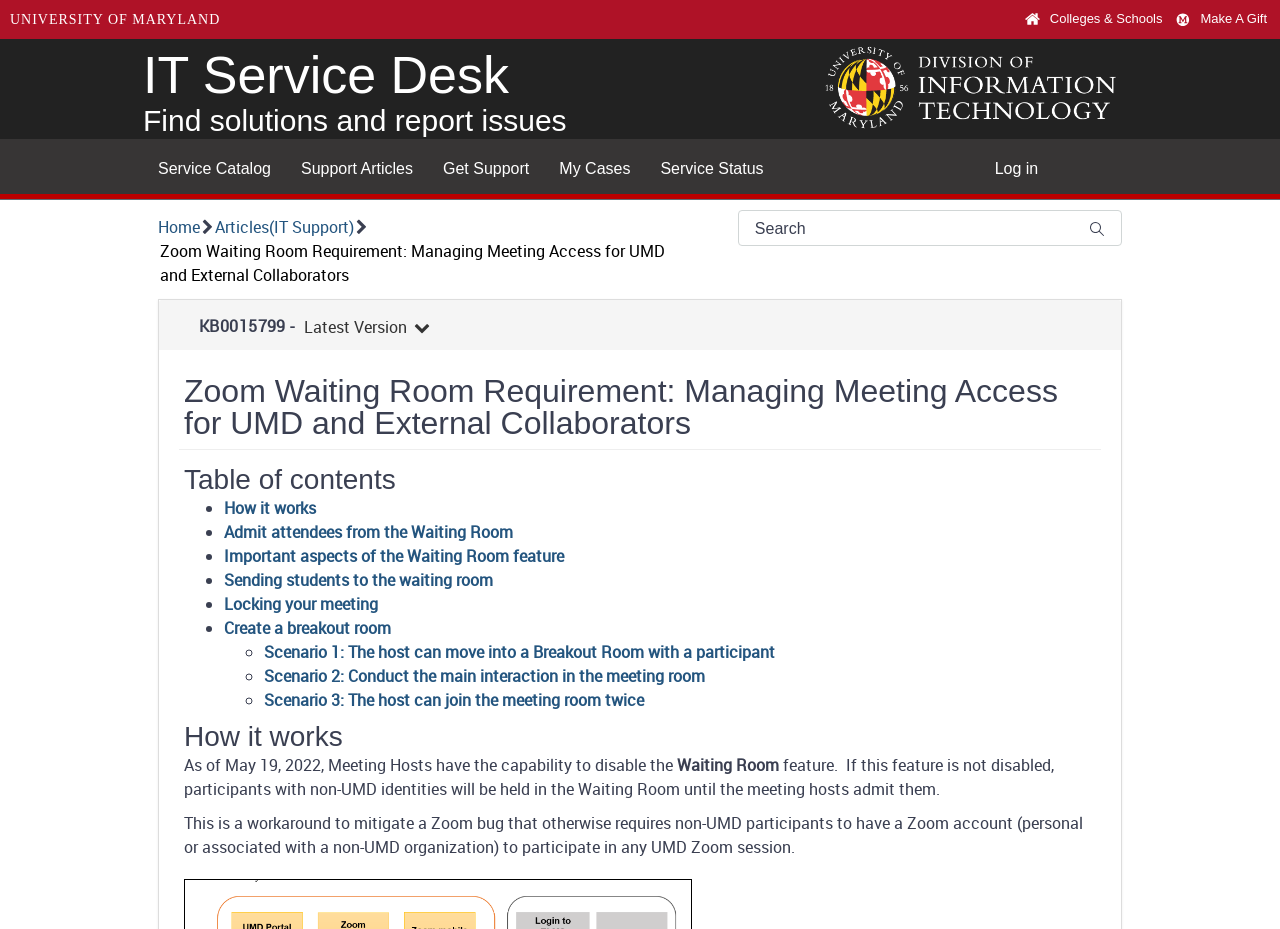Generate the title text from the webpage.

IT Service Desk